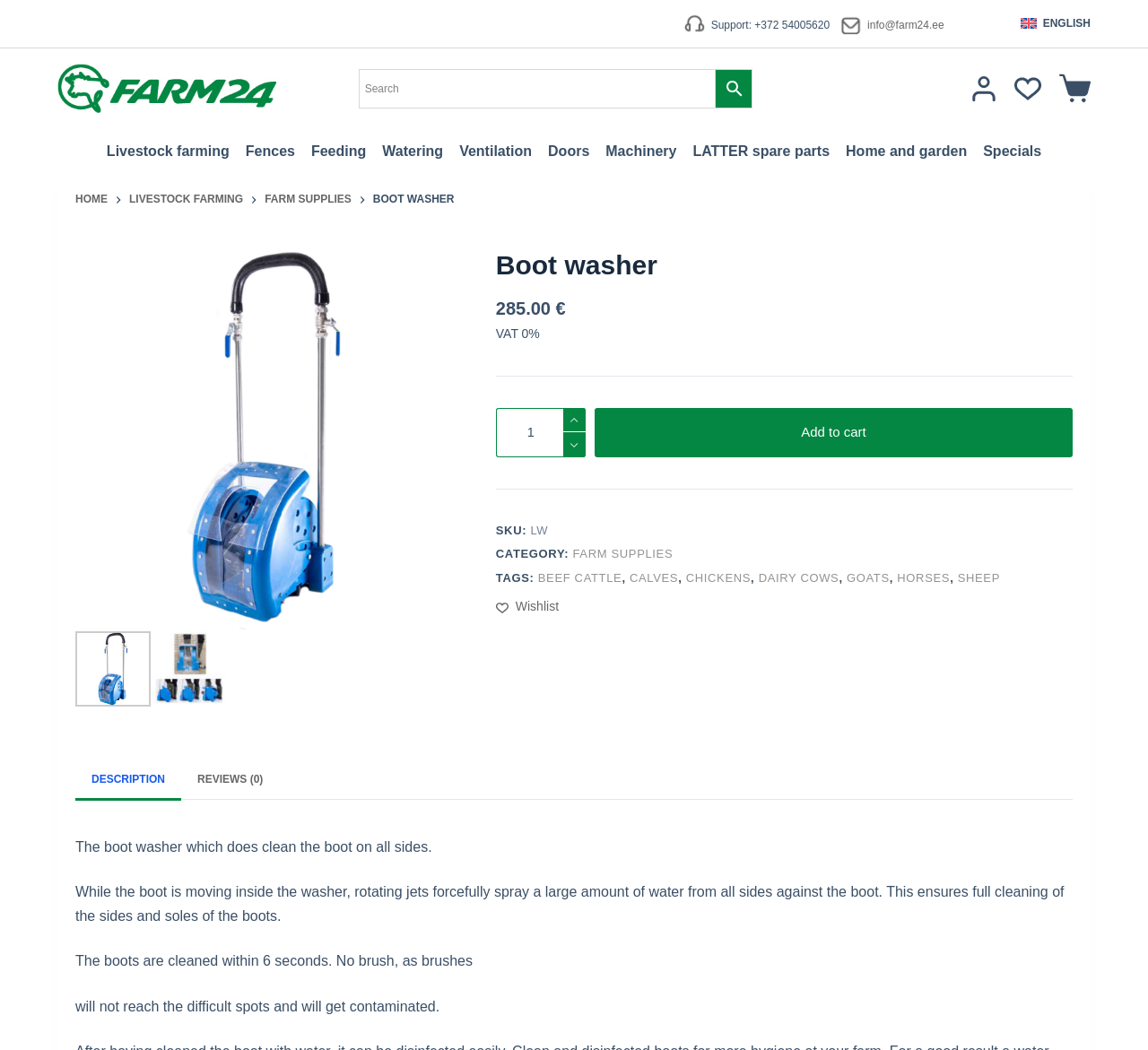Determine the bounding box coordinates for the UI element matching this description: "Shopping cart0.00 € 0".

[0.923, 0.069, 0.95, 0.099]